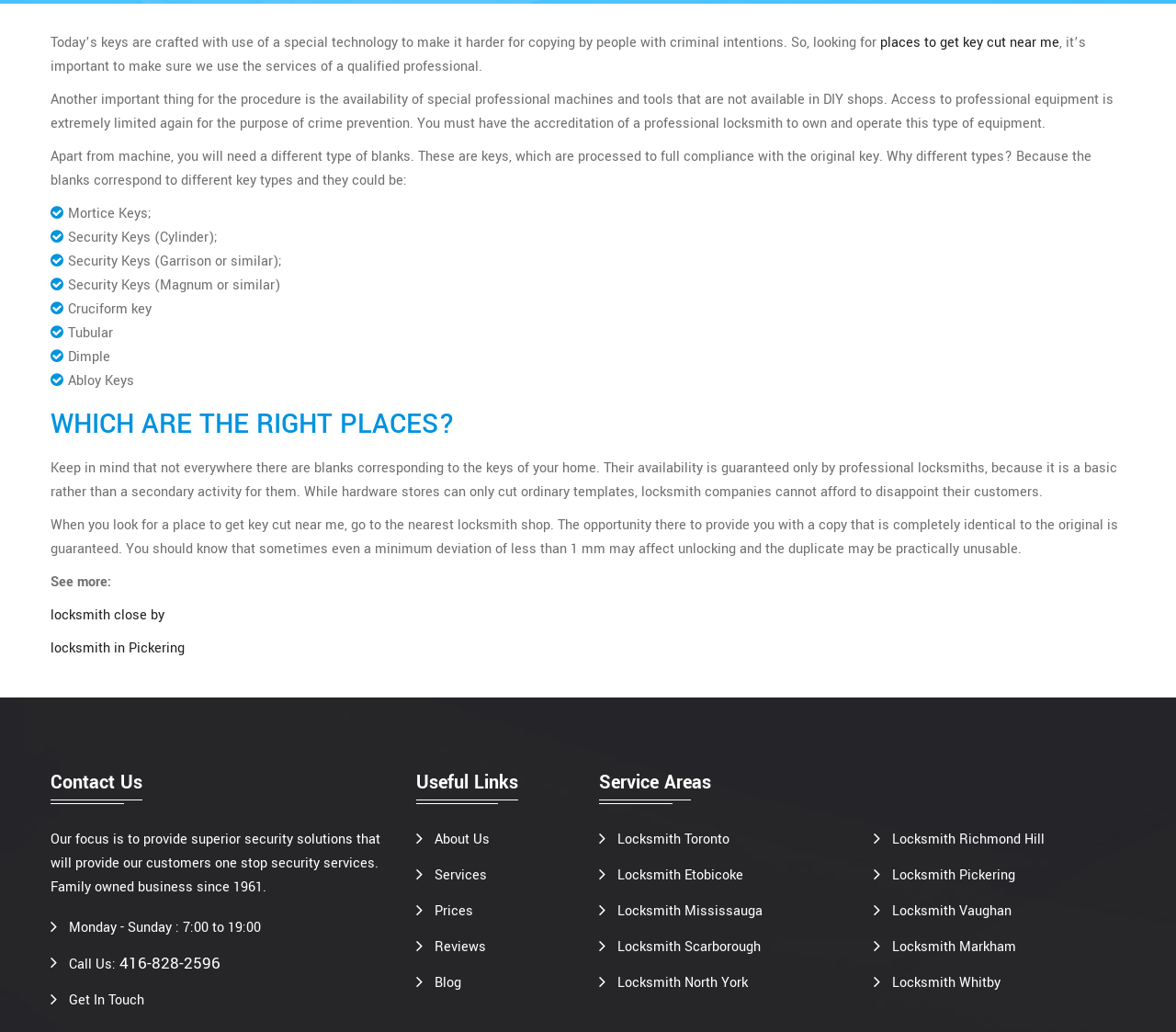Specify the bounding box coordinates (top-left x, top-left y, bottom-right x, bottom-right y) of the UI element in the screenshot that matches this description: 416-828-2596

[0.102, 0.922, 0.188, 0.946]